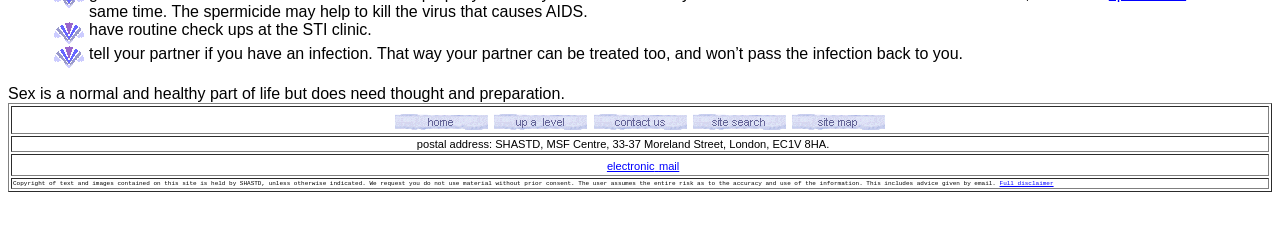Kindly provide the bounding box coordinates of the section you need to click on to fulfill the given instruction: "click contact us".

[0.463, 0.46, 0.537, 0.533]